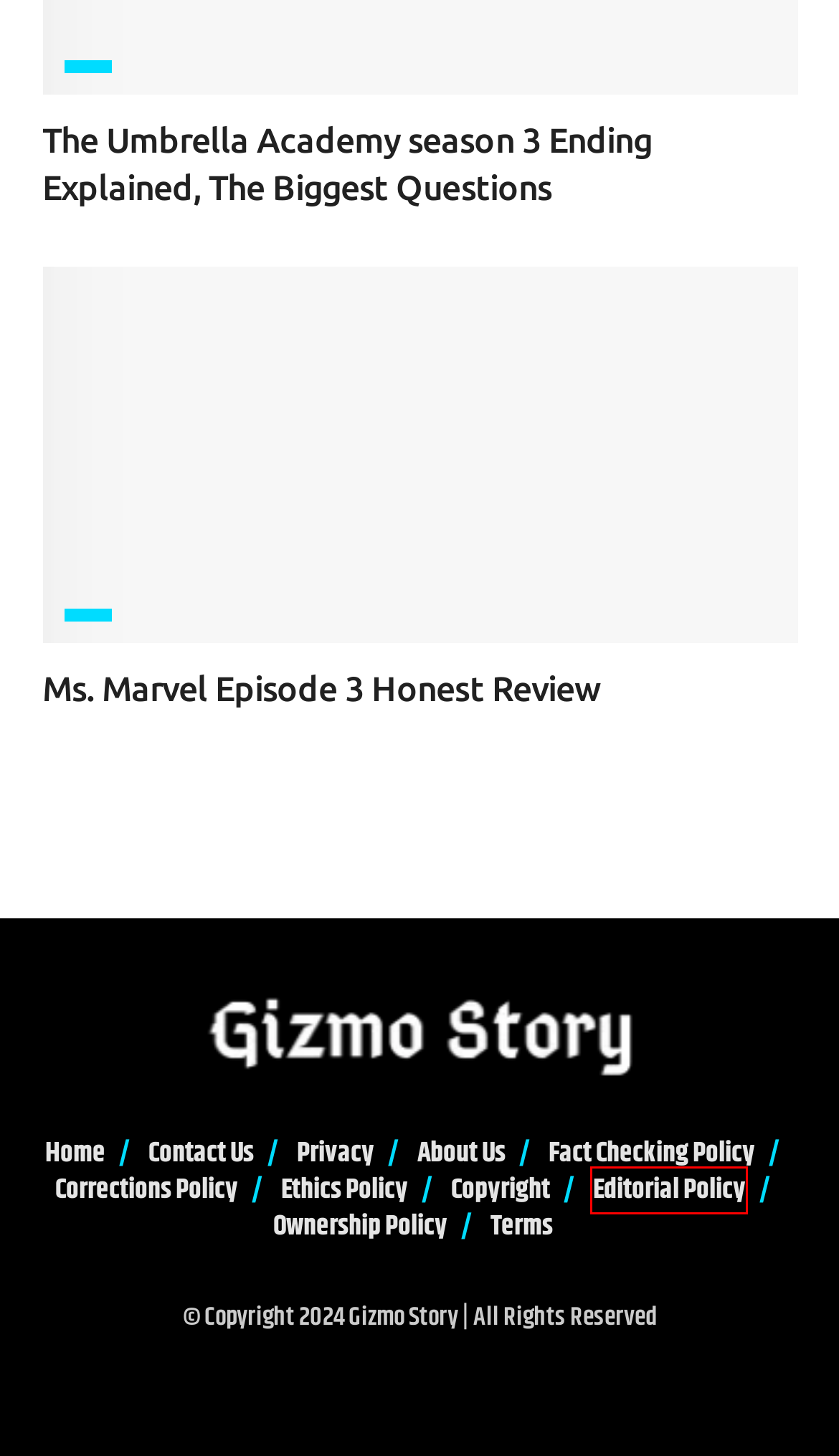Given a webpage screenshot featuring a red rectangle around a UI element, please determine the best description for the new webpage that appears after the element within the bounding box is clicked. The options are:
A. Privacy Policy | Gizmo Story
B. About Us | Gizmo Story
C. Lokesh Bhardwaj, Author at Gizmo Story
D. Ms. Marvel Episode 3 Honest Review - Gizmo Story
E. Ethics Policy | Gizmo Story
F. Gizmo Story: Movies, TV, Anime, Celebrities News and Reviews
G. Editorial Policy | Gizmo Story
H. Ownership Policy | Gizmo Story

G